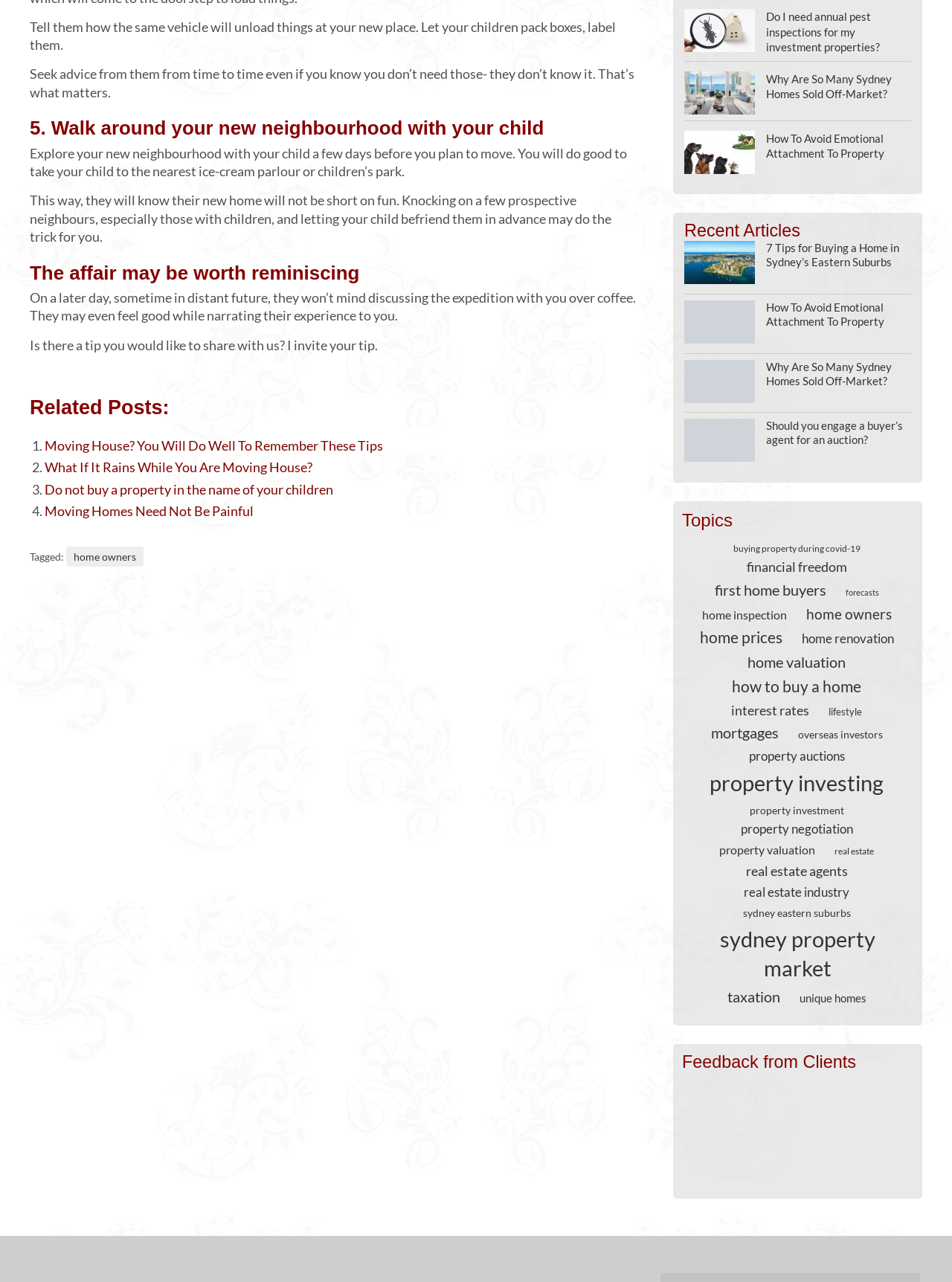Using the webpage screenshot and the element description lifestyle, determine the bounding box coordinates. Specify the coordinates in the format (top-left x, top-left y, bottom-right x, bottom-right y) with values ranging from 0 to 1.

[0.862, 0.55, 0.913, 0.56]